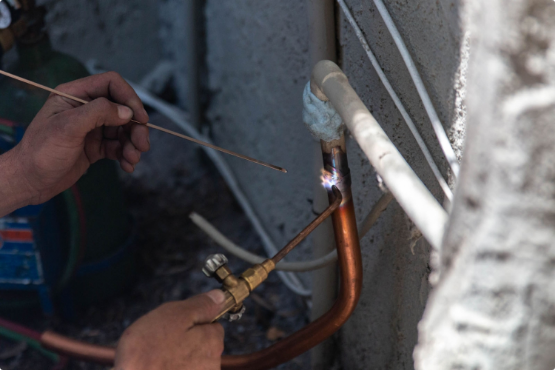Please answer the following question as detailed as possible based on the image: 
What type of maintenance is being performed?

The scene highlights the expertise and precision required in commercial plumbing, emphasizing the attention to detail that is crucial for effective repairs, which is part of the comprehensive plumbing services provided to address any leak or blockage issues, ensuring reliable solutions for businesses.